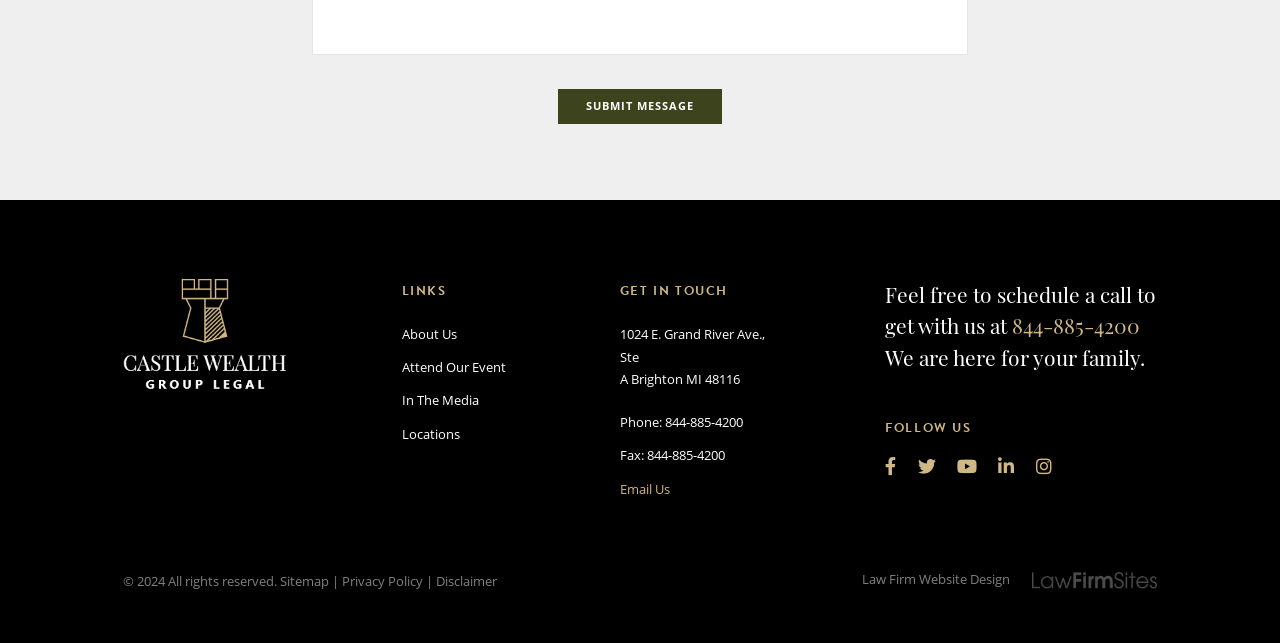Pinpoint the bounding box coordinates of the area that must be clicked to complete this instruction: "email us".

[0.484, 0.746, 0.523, 0.774]